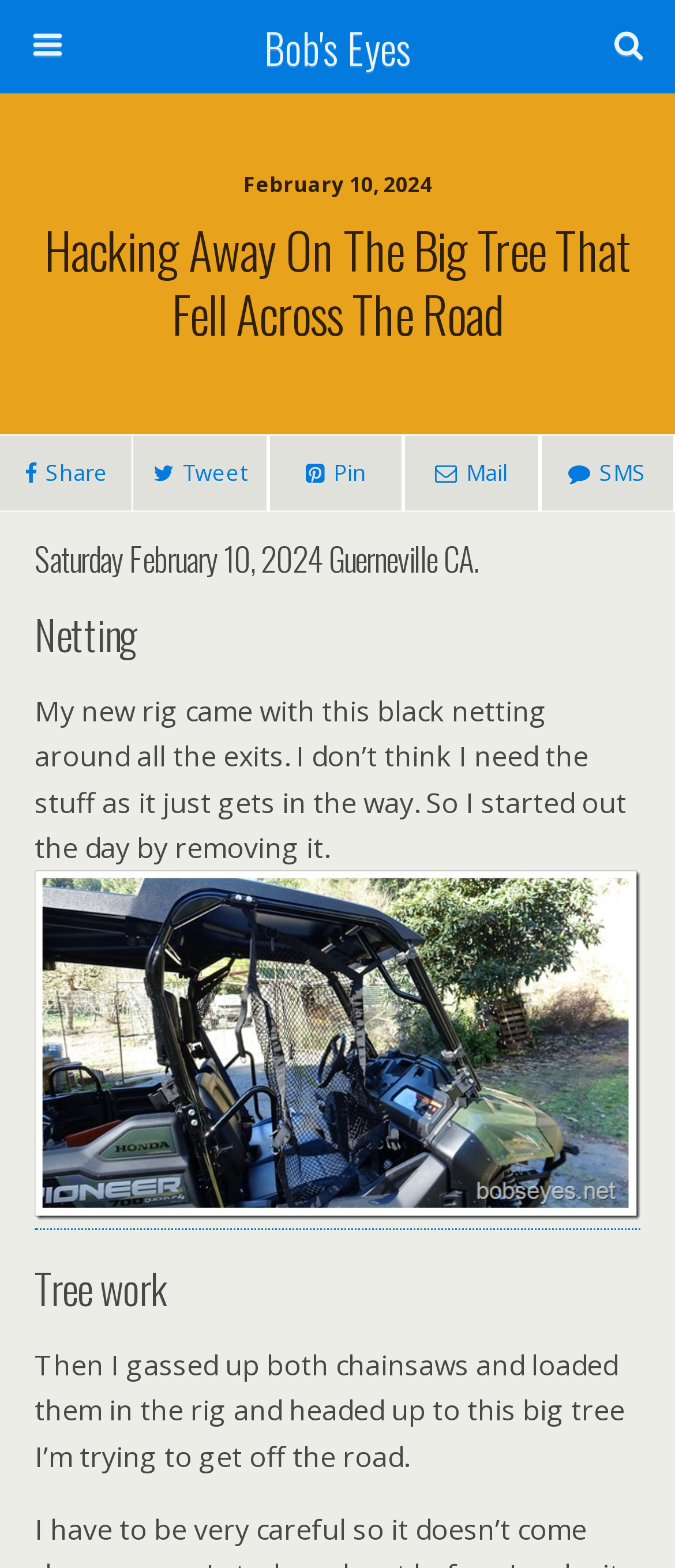Given the element description name="s" placeholder="Search this website…", predict the bounding box coordinates for the UI element in the webpage screenshot. The format should be (top-left x, top-left y, bottom-right x, bottom-right y), and the values should be between 0 and 1.

[0.051, 0.065, 0.754, 0.095]